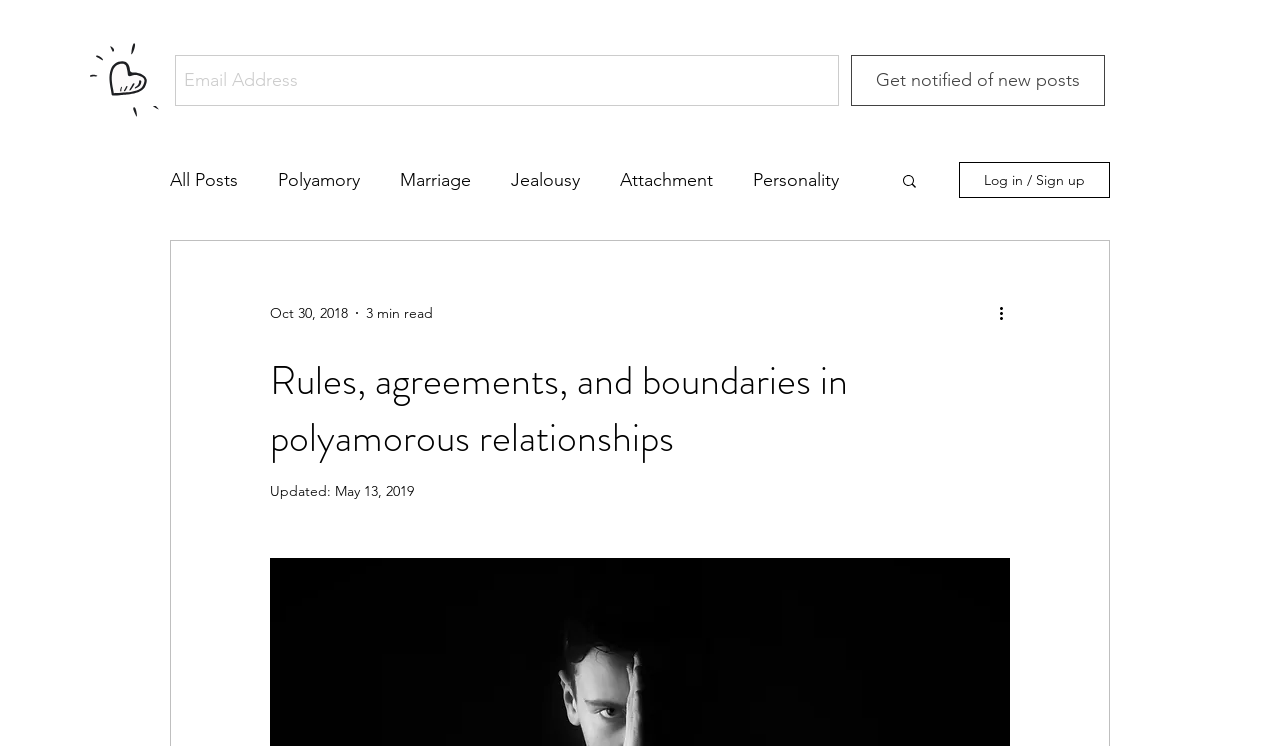Determine the bounding box for the UI element described here: "Skip to main content".

None